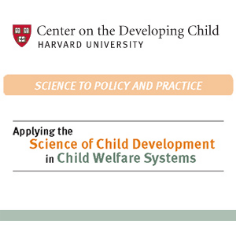What is at the top of the design?
Based on the image, give a one-word or short phrase answer.

Harvard University crest